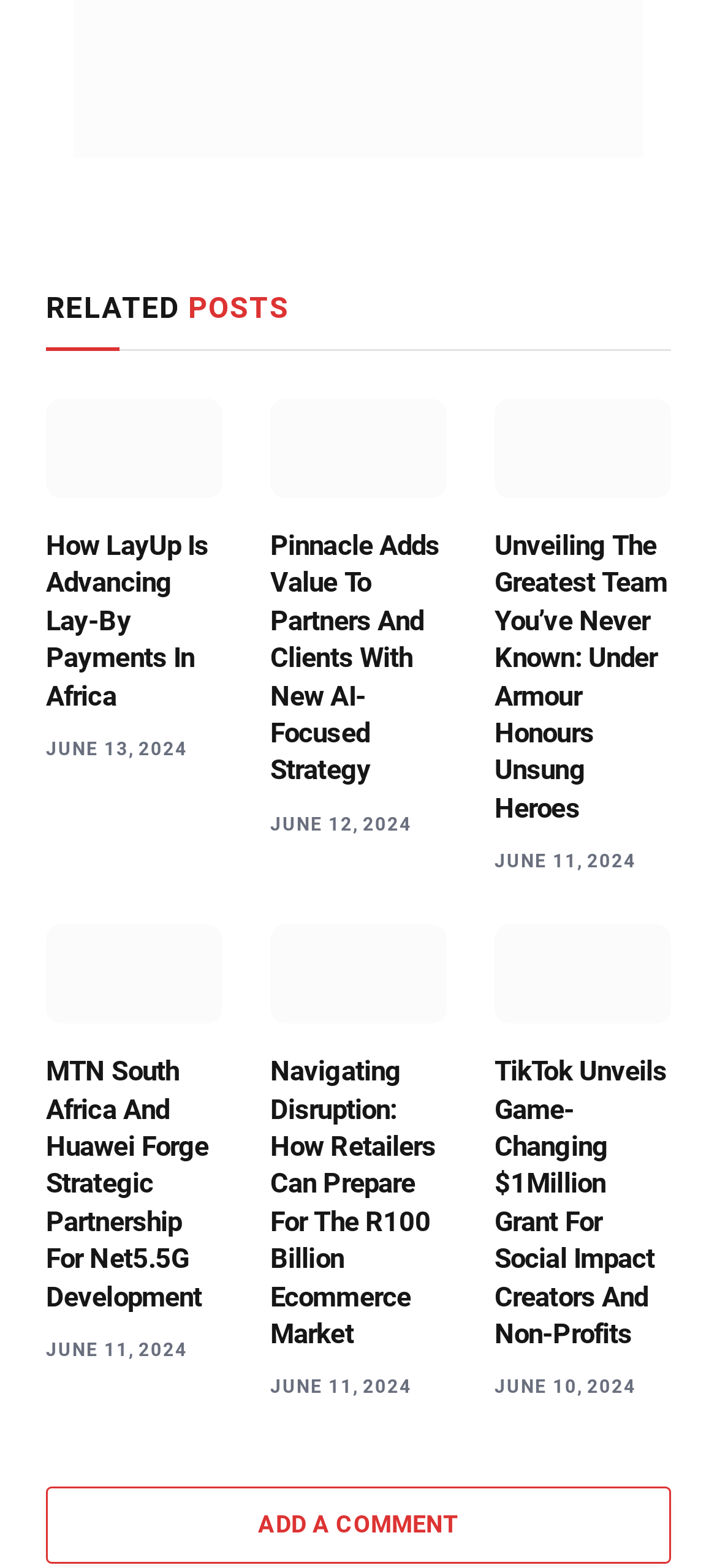Provide the bounding box coordinates for the area that should be clicked to complete the instruction: "view related post 'LayUp'".

[0.064, 0.254, 0.31, 0.318]